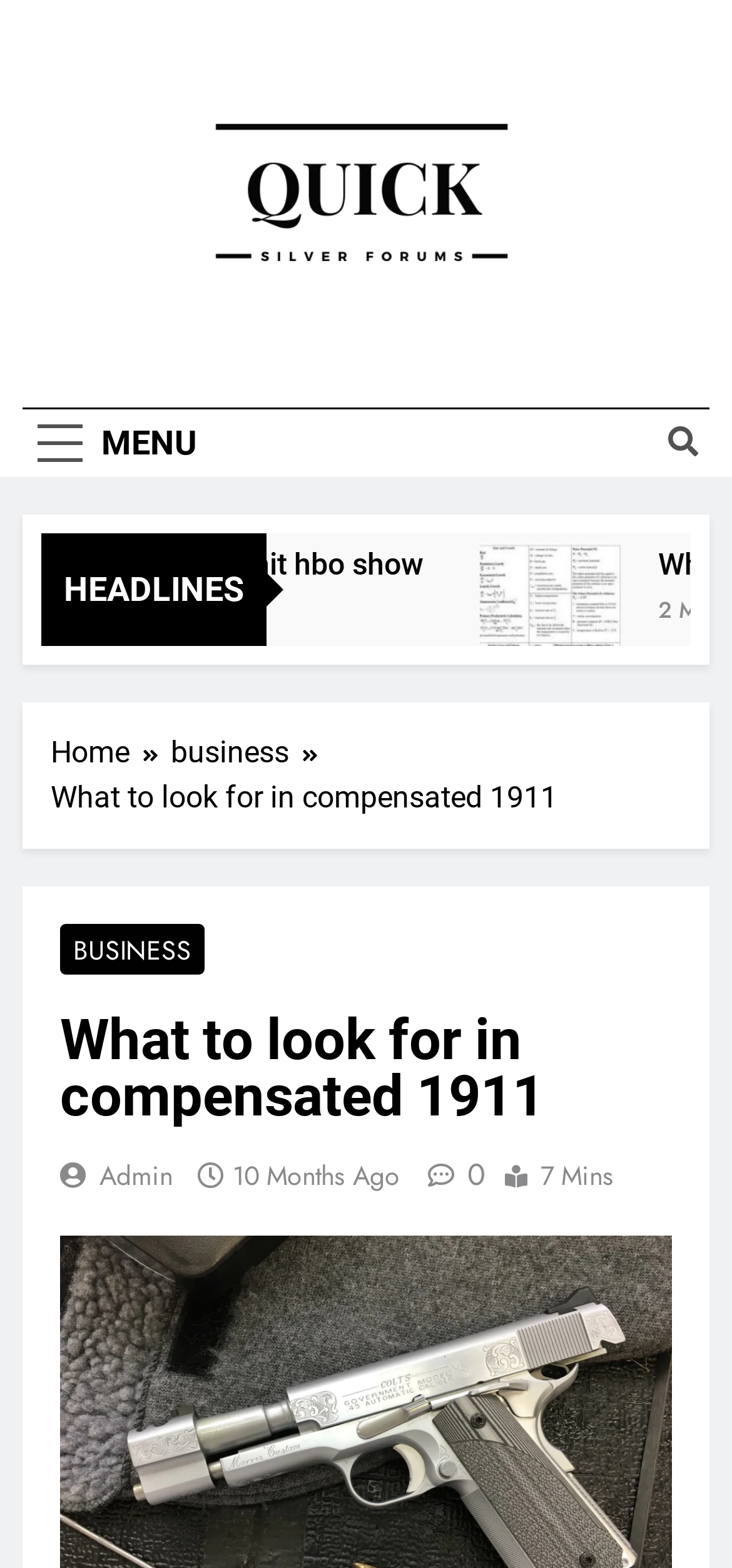Could you please study the image and provide a detailed answer to the question:
How long ago was the post created?

I looked at the post metadata section, where I found a link with the text '10 Months Ago' and a time element, indicating the post creation time.